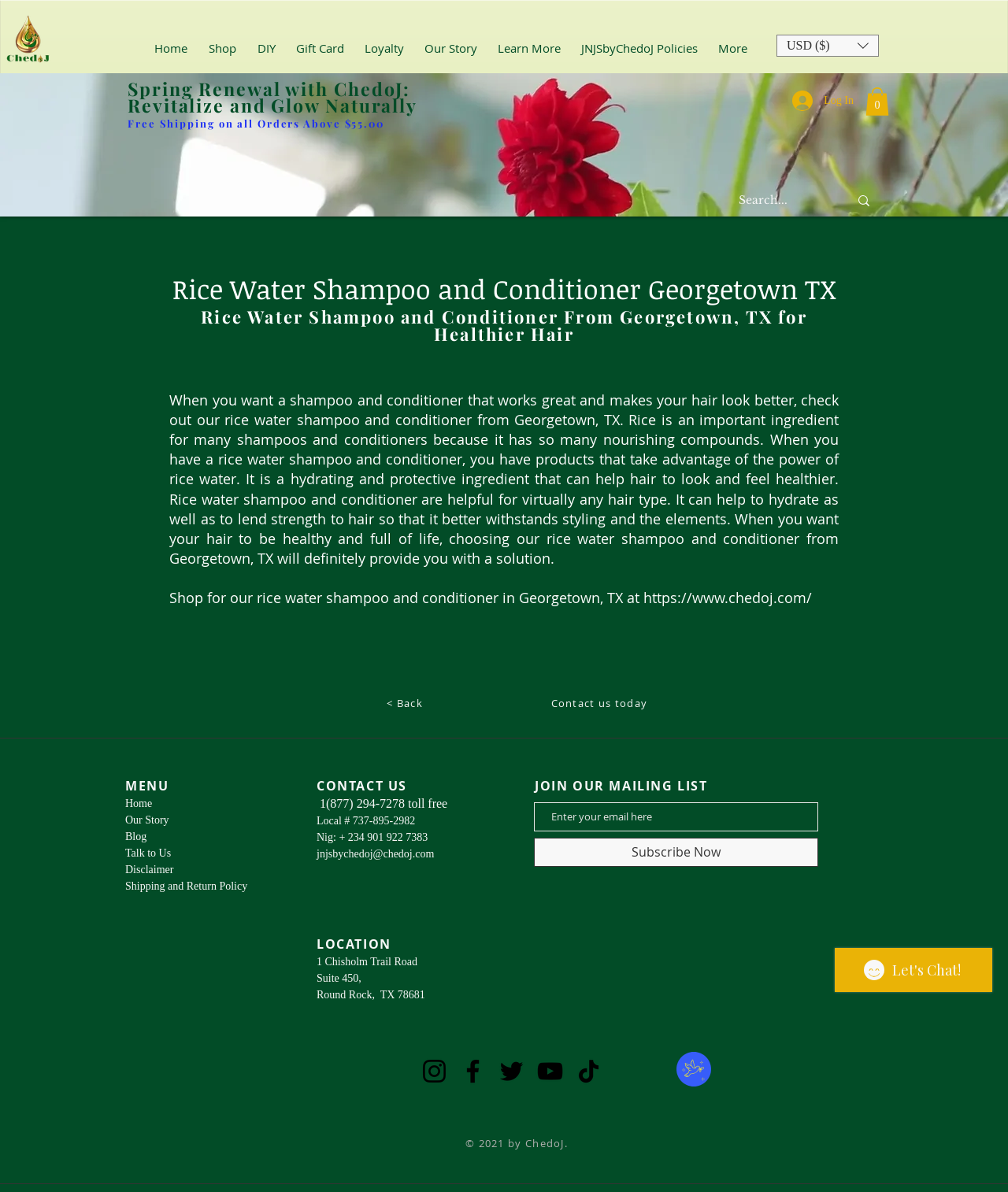How can I contact the company?
Based on the screenshot, respond with a single word or phrase.

By phone or email